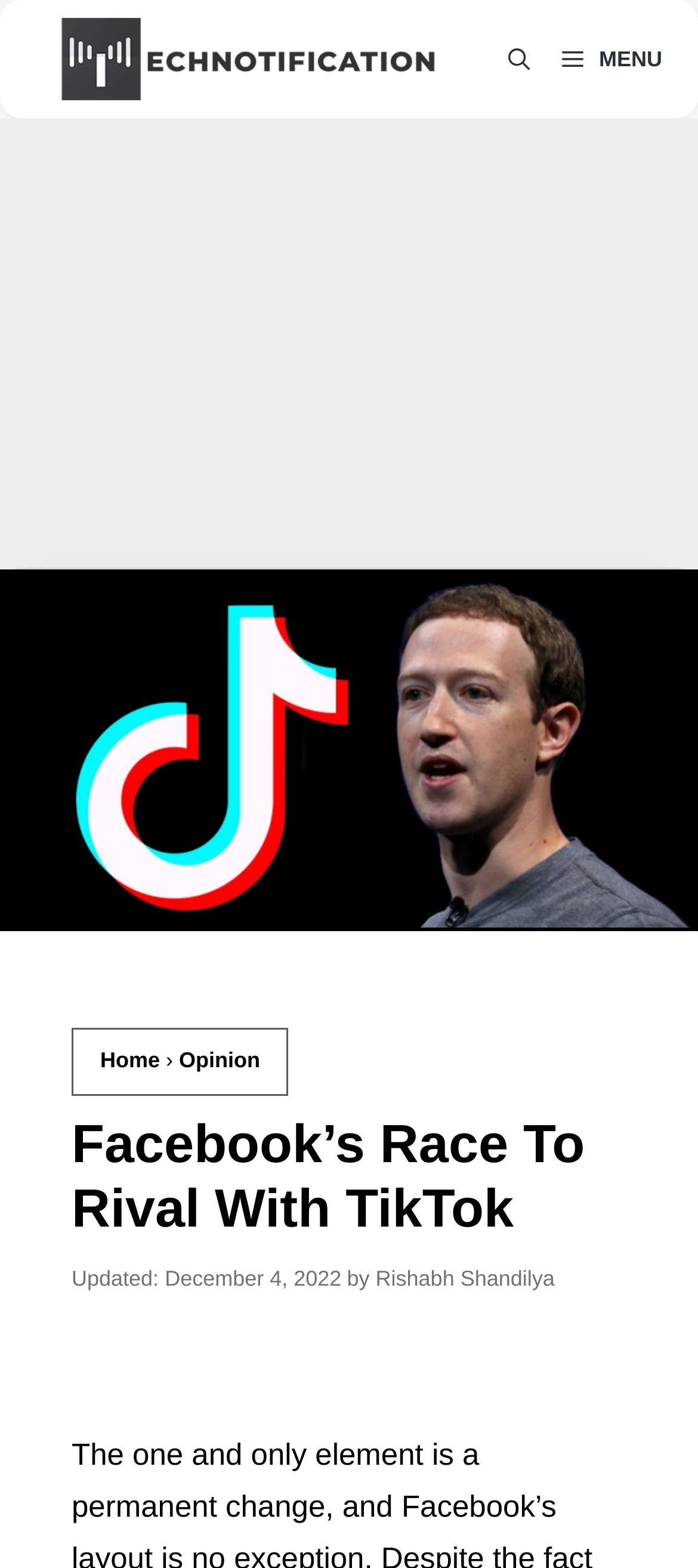Please answer the following question using a single word or phrase: 
How many main navigation links are there?

2